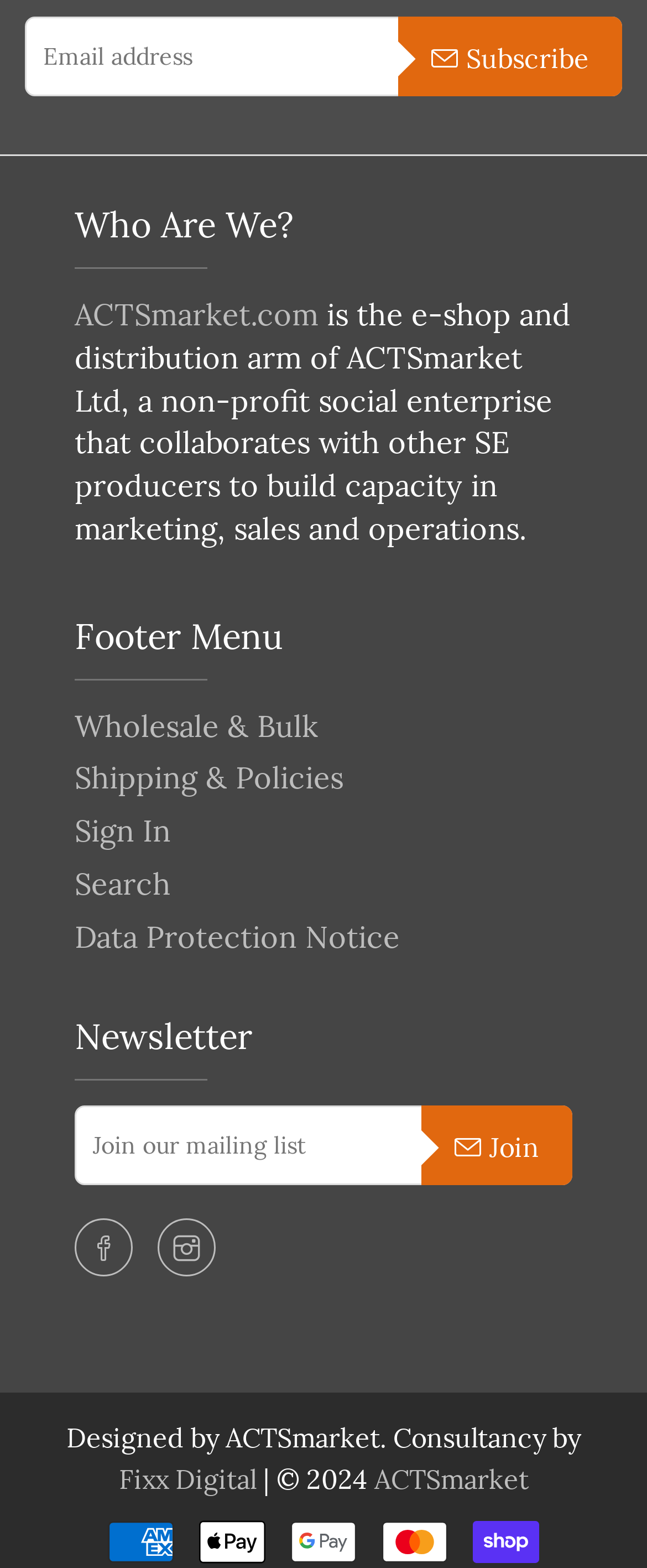What types of payment are accepted?
Give a thorough and detailed response to the question.

The images at the bottom of the page show various payment methods, including American Express, Apple Pay, Google Pay, Mastercard, and Shop Pay, indicating that the website accepts multiple types of payment.